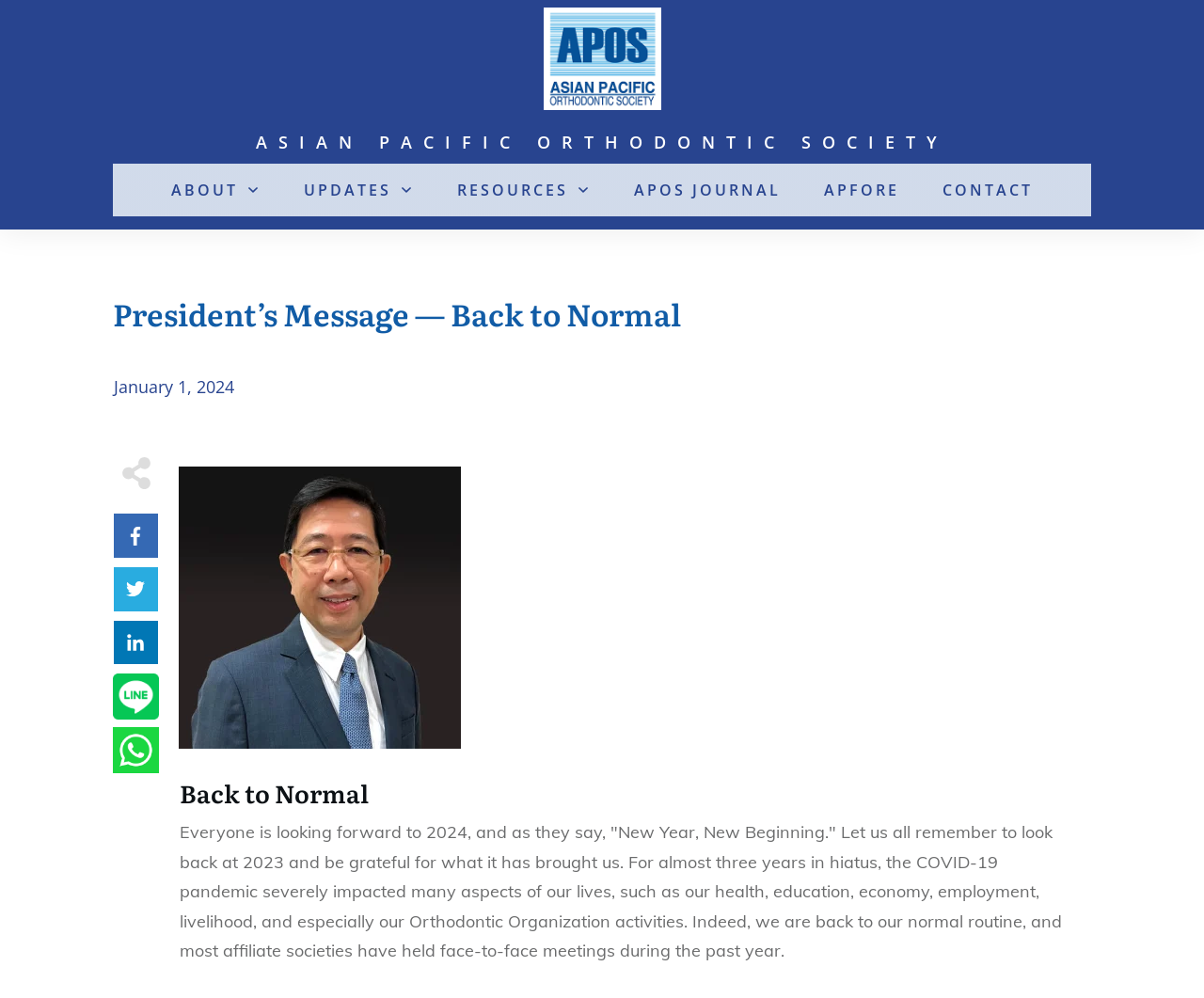Find the bounding box coordinates of the element to click in order to complete the given instruction: "visit about the author page."

None